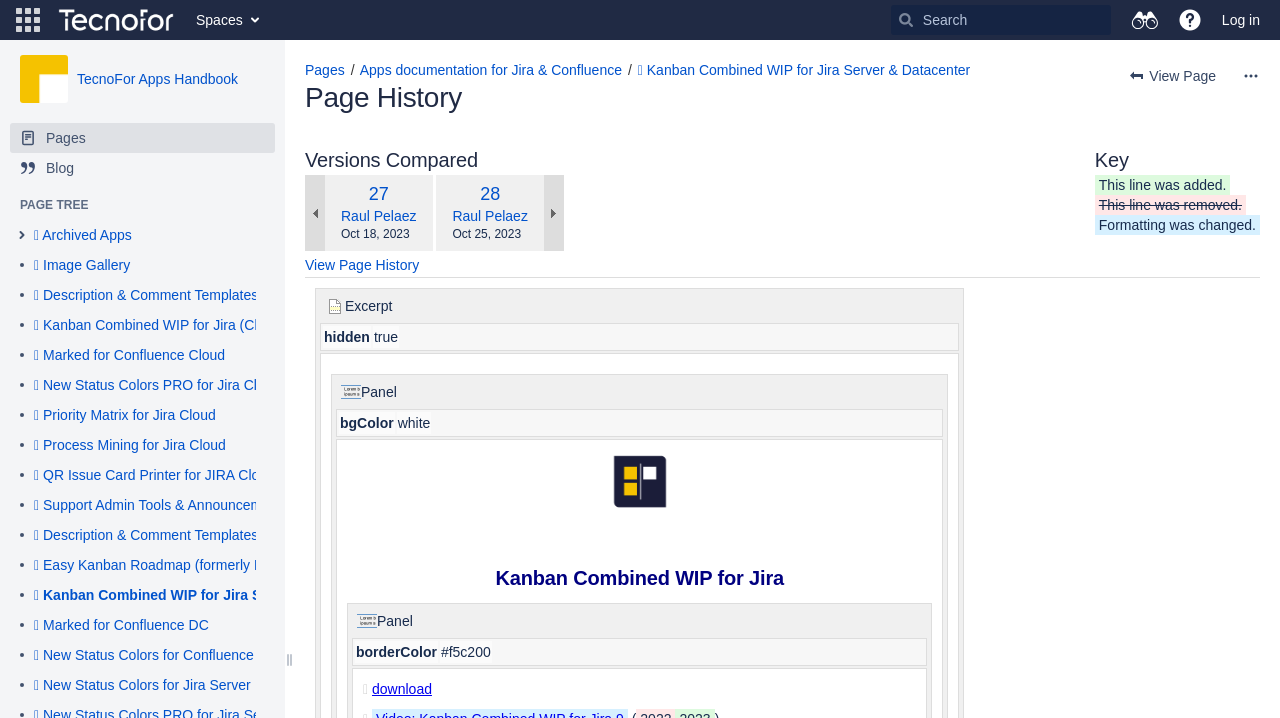Please identify the bounding box coordinates of the element's region that needs to be clicked to fulfill the following instruction: "View Page History". The bounding box coordinates should consist of four float numbers between 0 and 1, i.e., [left, top, right, bottom].

[0.238, 0.355, 0.327, 0.383]